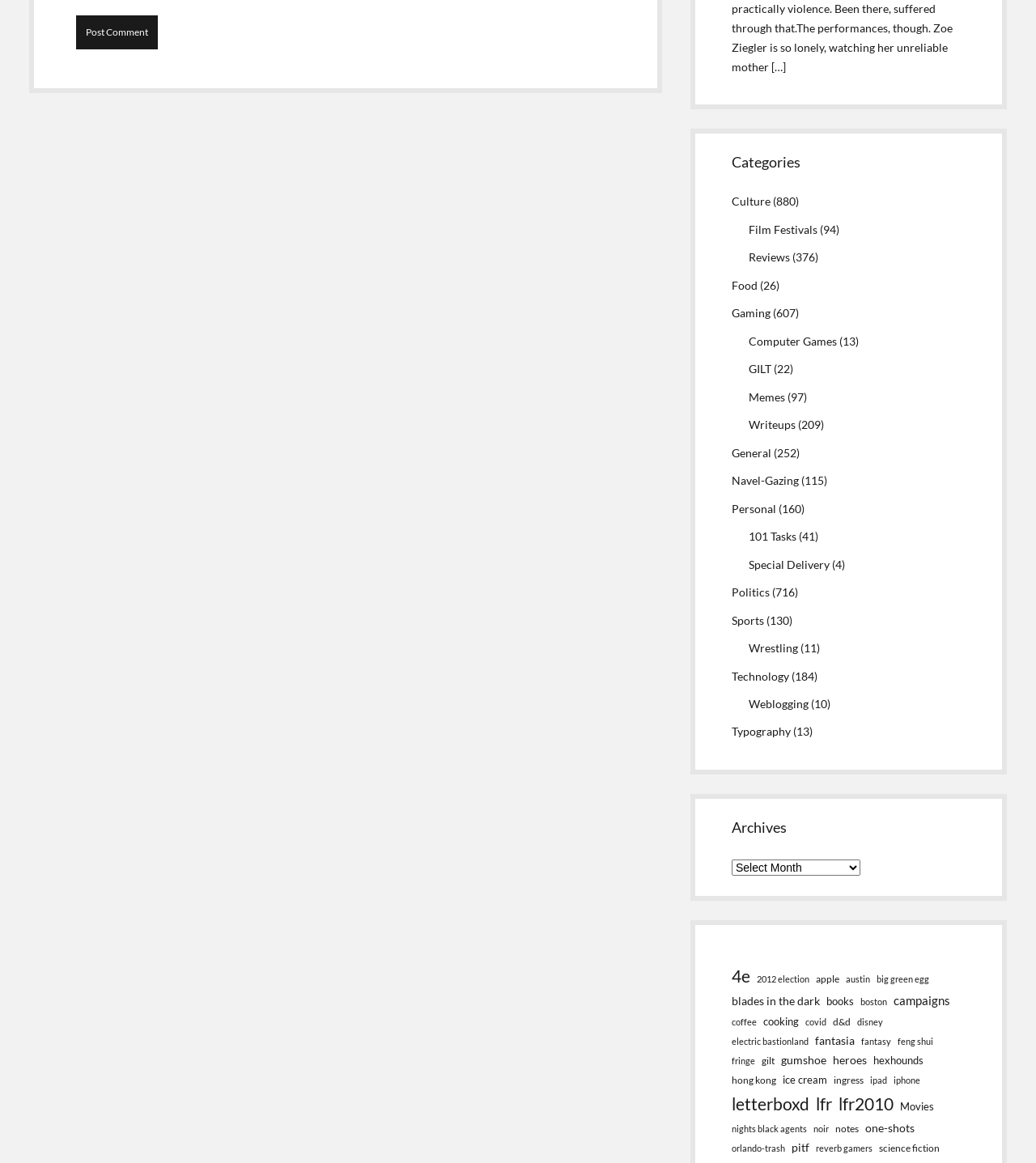Find the bounding box coordinates of the element you need to click on to perform this action: 'Click the 'Post Comment' button'. The coordinates should be represented by four float values between 0 and 1, in the format [left, top, right, bottom].

[0.074, 0.013, 0.152, 0.042]